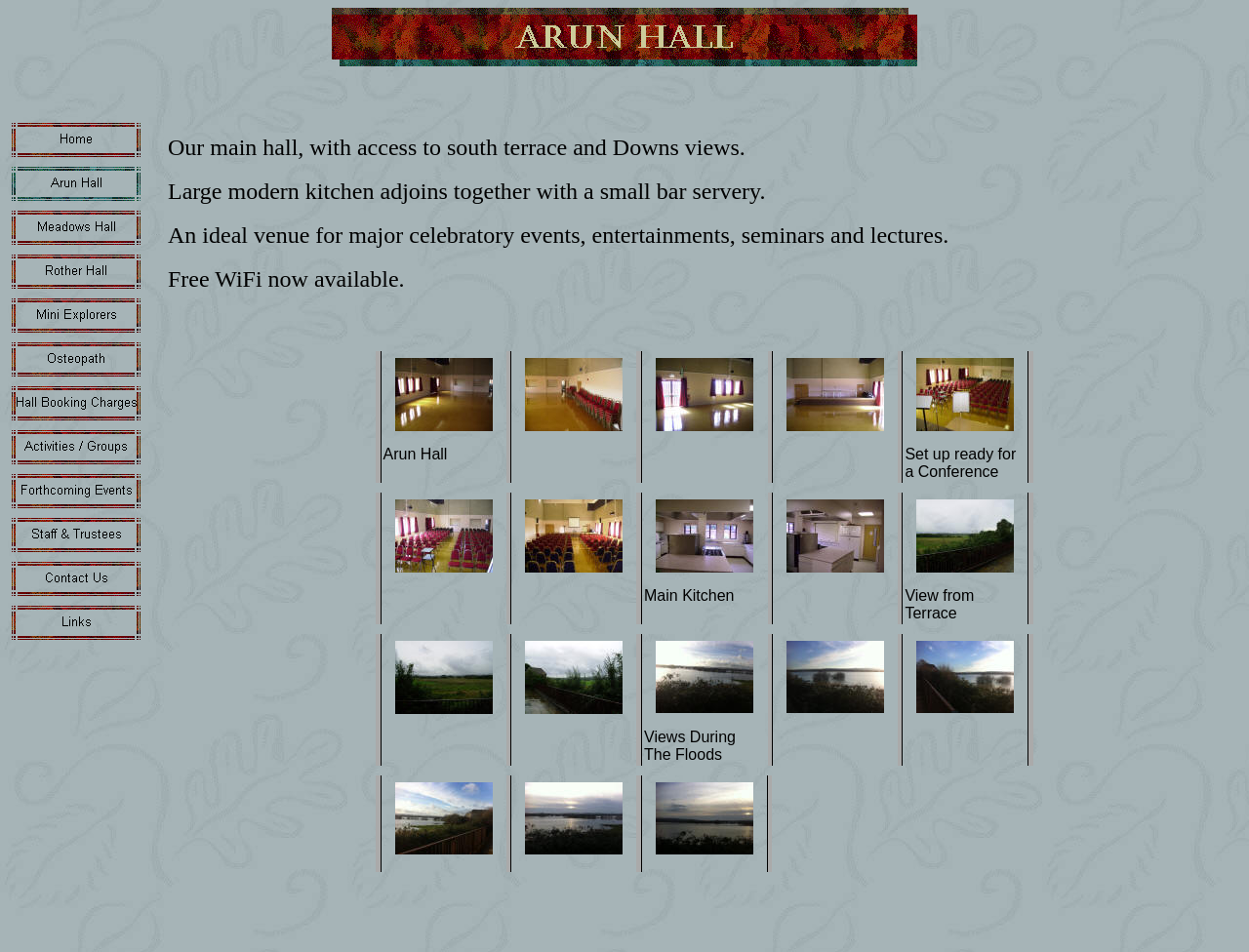Please locate the bounding box coordinates of the region I need to click to follow this instruction: "View Arun Hall details".

[0.134, 0.123, 0.994, 0.916]